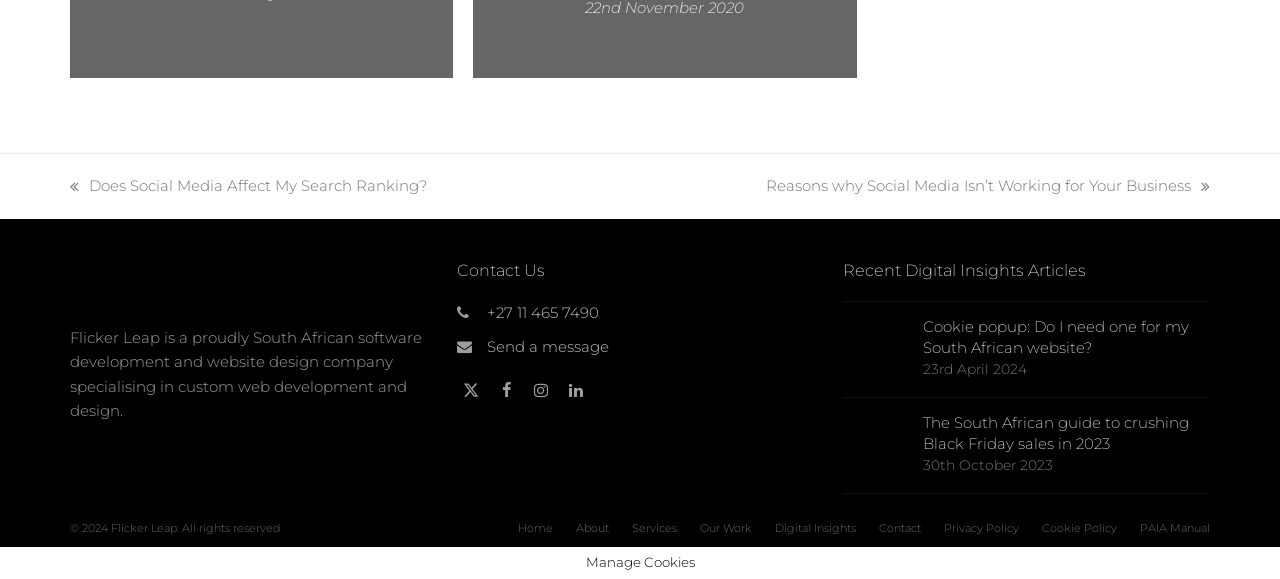Please determine the bounding box of the UI element that matches this description: Our Work. The coordinates should be given as (top-left x, top-left y, bottom-right x, bottom-right y), with all values between 0 and 1.

[0.547, 0.9, 0.588, 0.924]